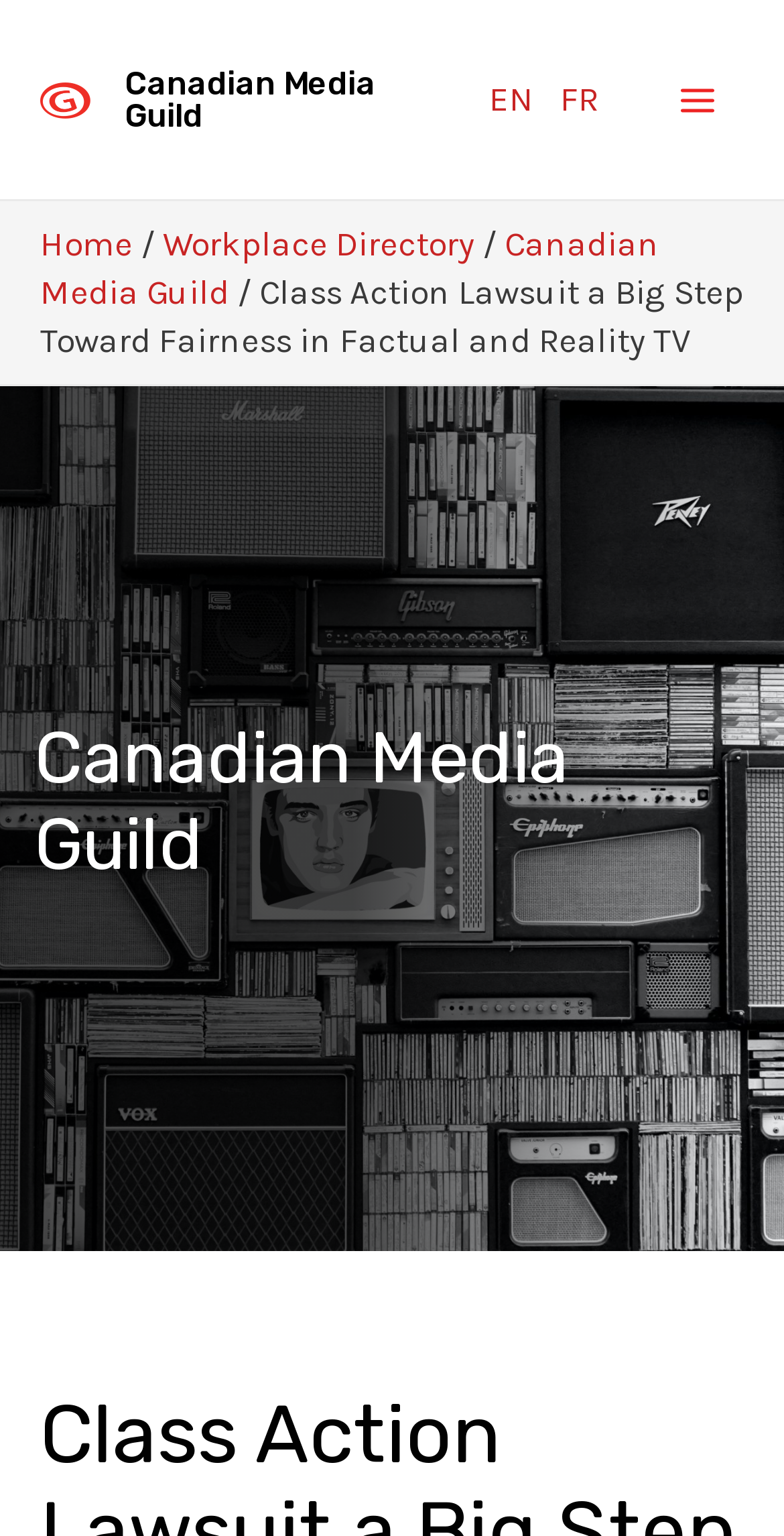Determine the main heading text of the webpage.

Class Action Lawsuit a Big Step Toward Fairness in Factual and Reality TV